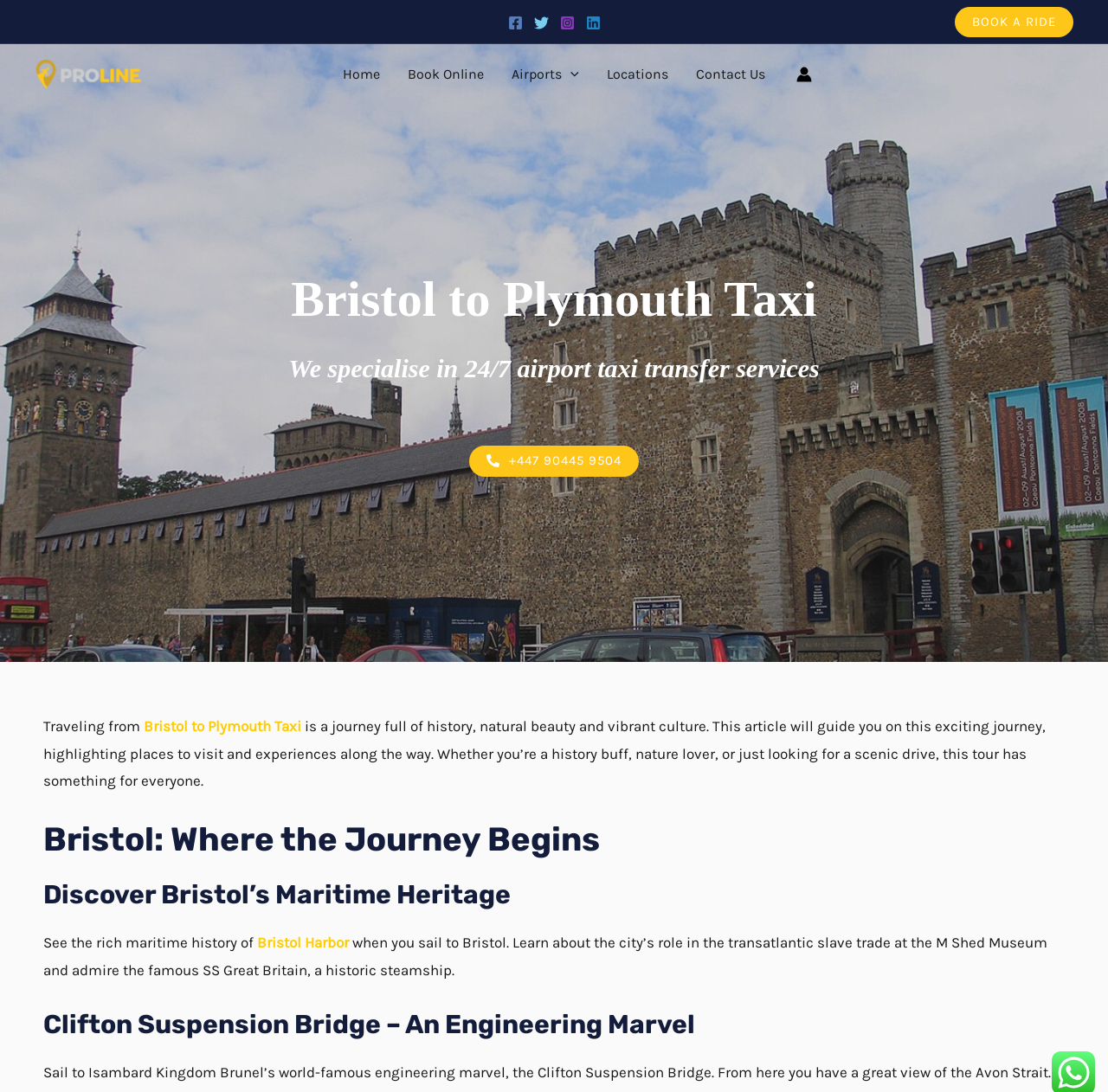Find the bounding box coordinates of the clickable region needed to perform the following instruction: "Book a ride". The coordinates should be provided as four float numbers between 0 and 1, i.e., [left, top, right, bottom].

[0.862, 0.006, 0.969, 0.034]